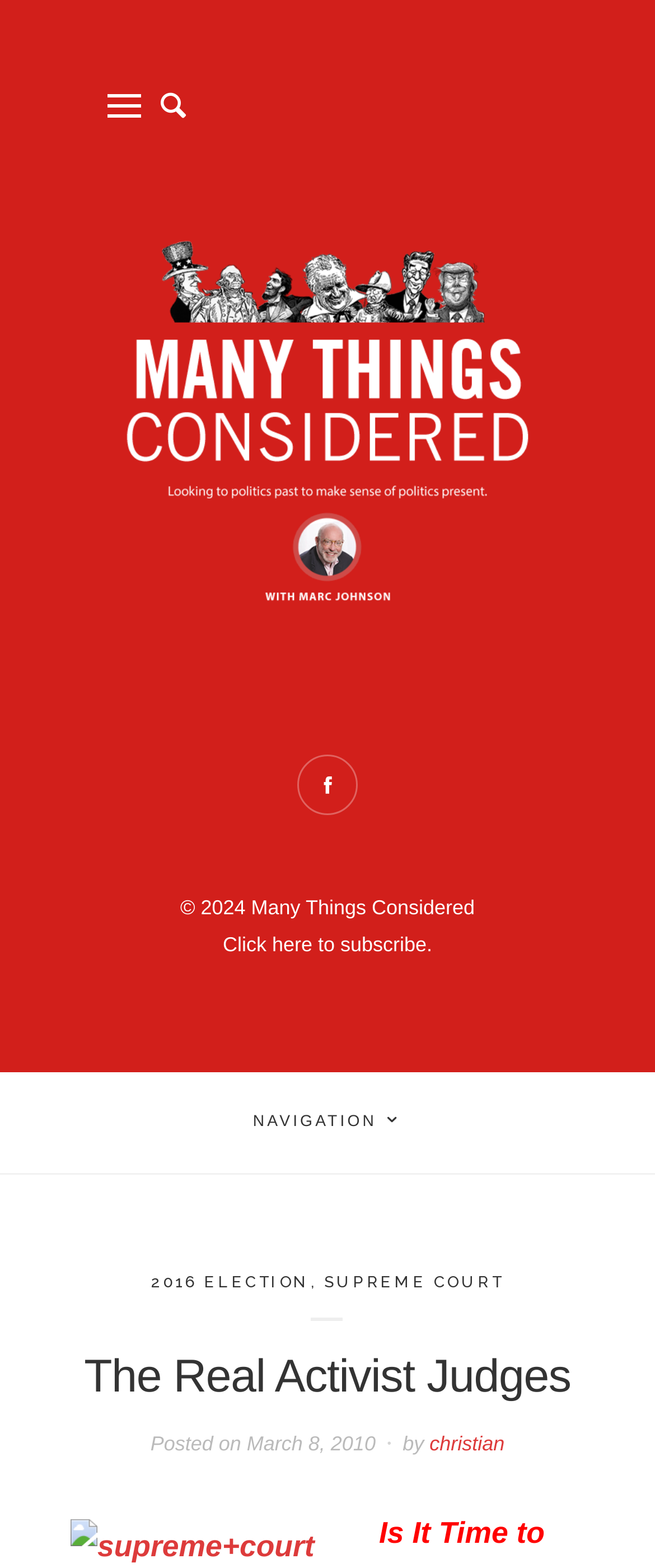How many navigation links are there?
Please respond to the question with a detailed and thorough explanation.

I found the navigation links by looking at the section above the main heading, where it says '2016 ELECTION', 'SUPREME COURT', and there is a comma in between, indicating three separate links.